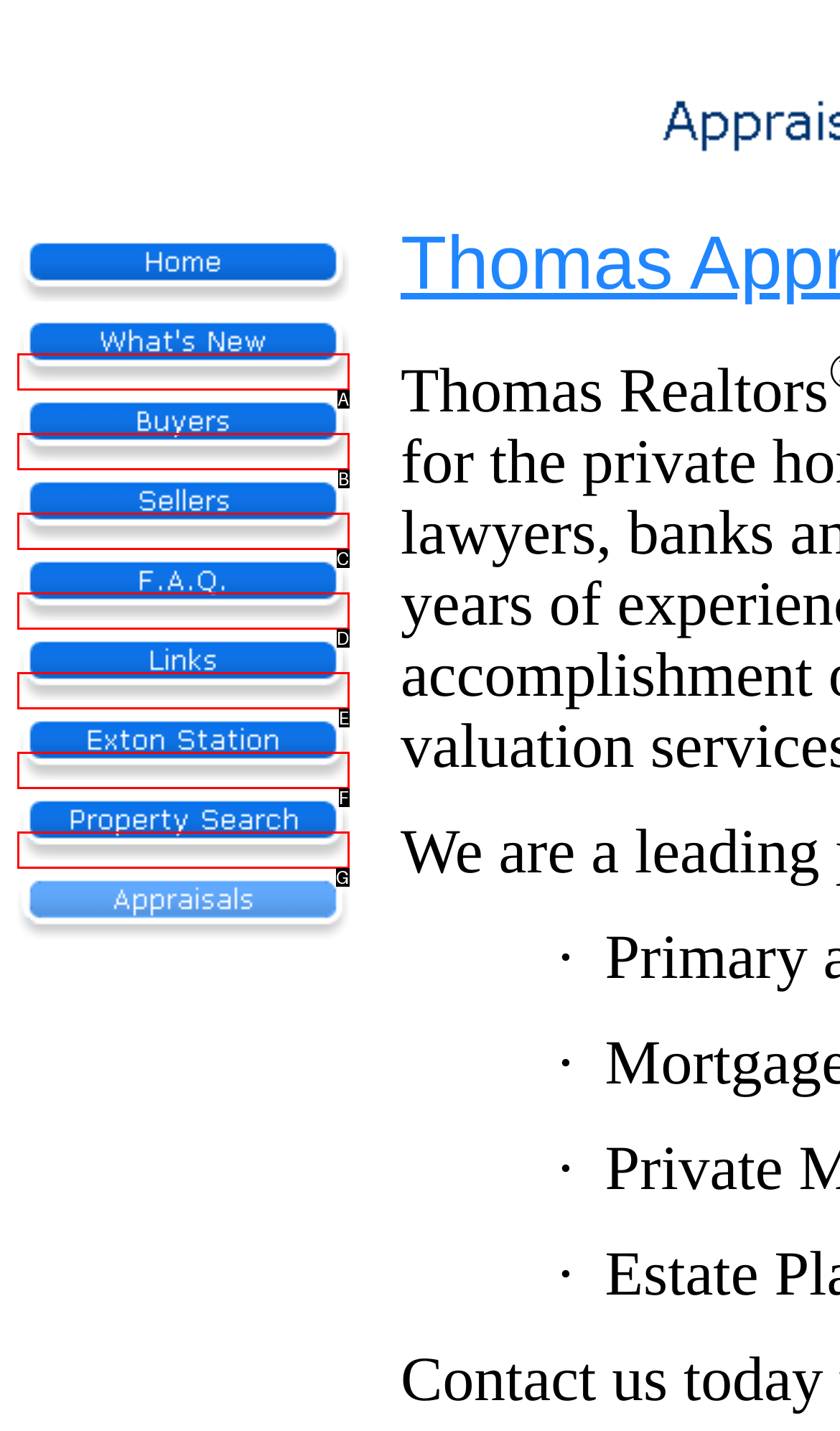Identify the option that corresponds to the description: alt="Property Search" name="MSFPnav8". Provide only the letter of the option directly.

G